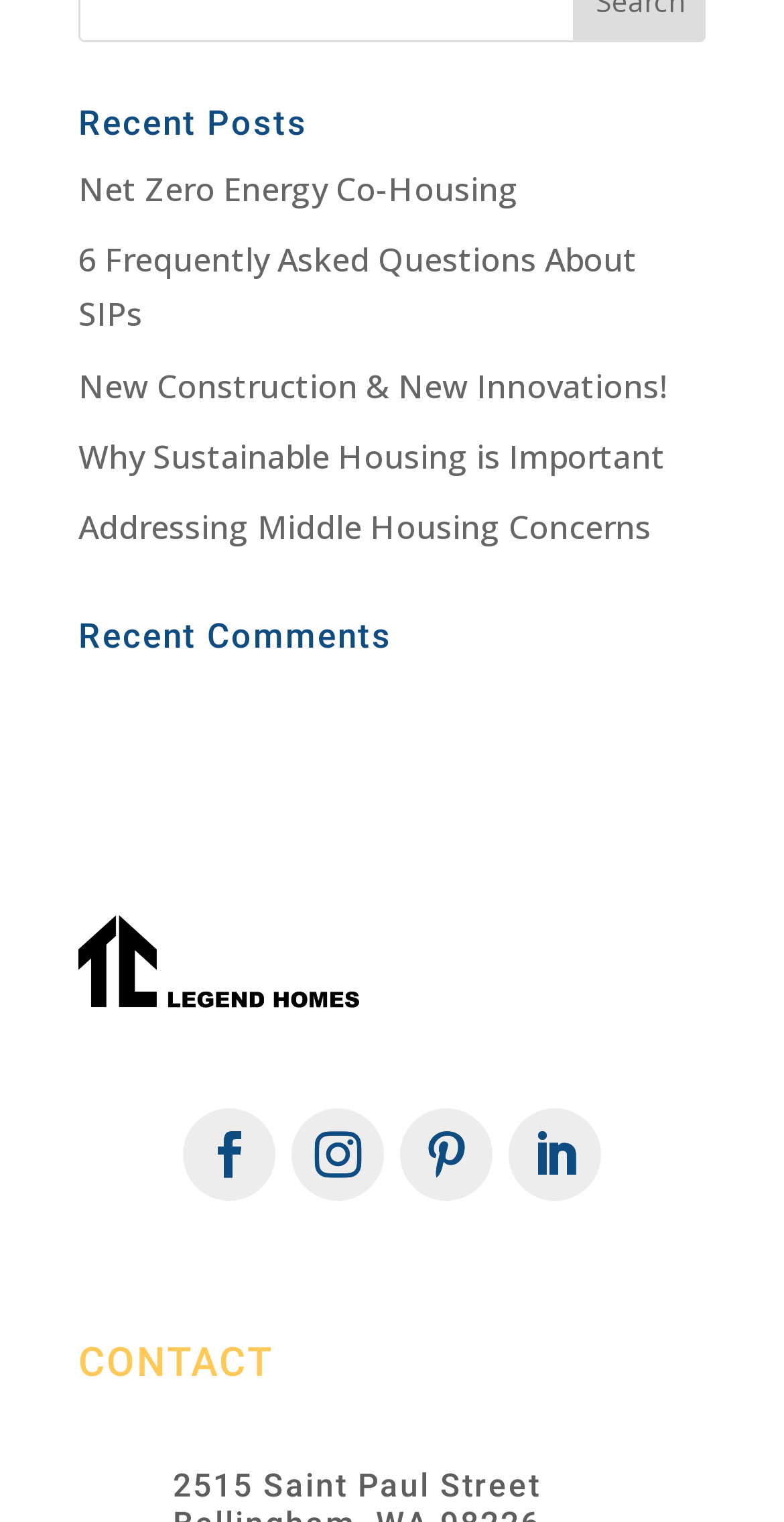Use a single word or phrase to answer the following:
How many links are under the 'Recent Comments' heading?

4